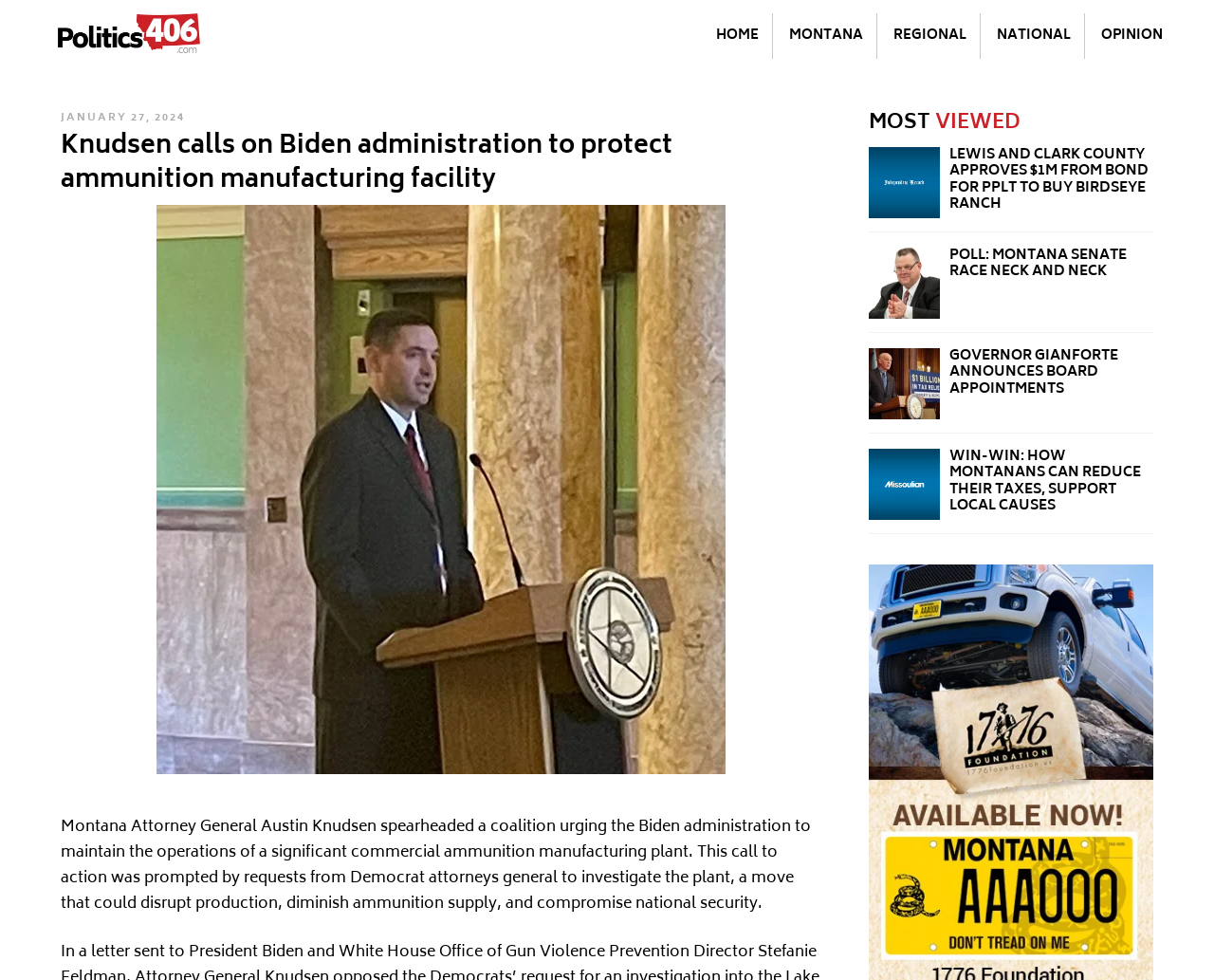Provide the bounding box coordinates of the HTML element this sentence describes: "Opinion". The bounding box coordinates consist of four float numbers between 0 and 1, i.e., [left, top, right, bottom].

[0.896, 0.014, 0.969, 0.06]